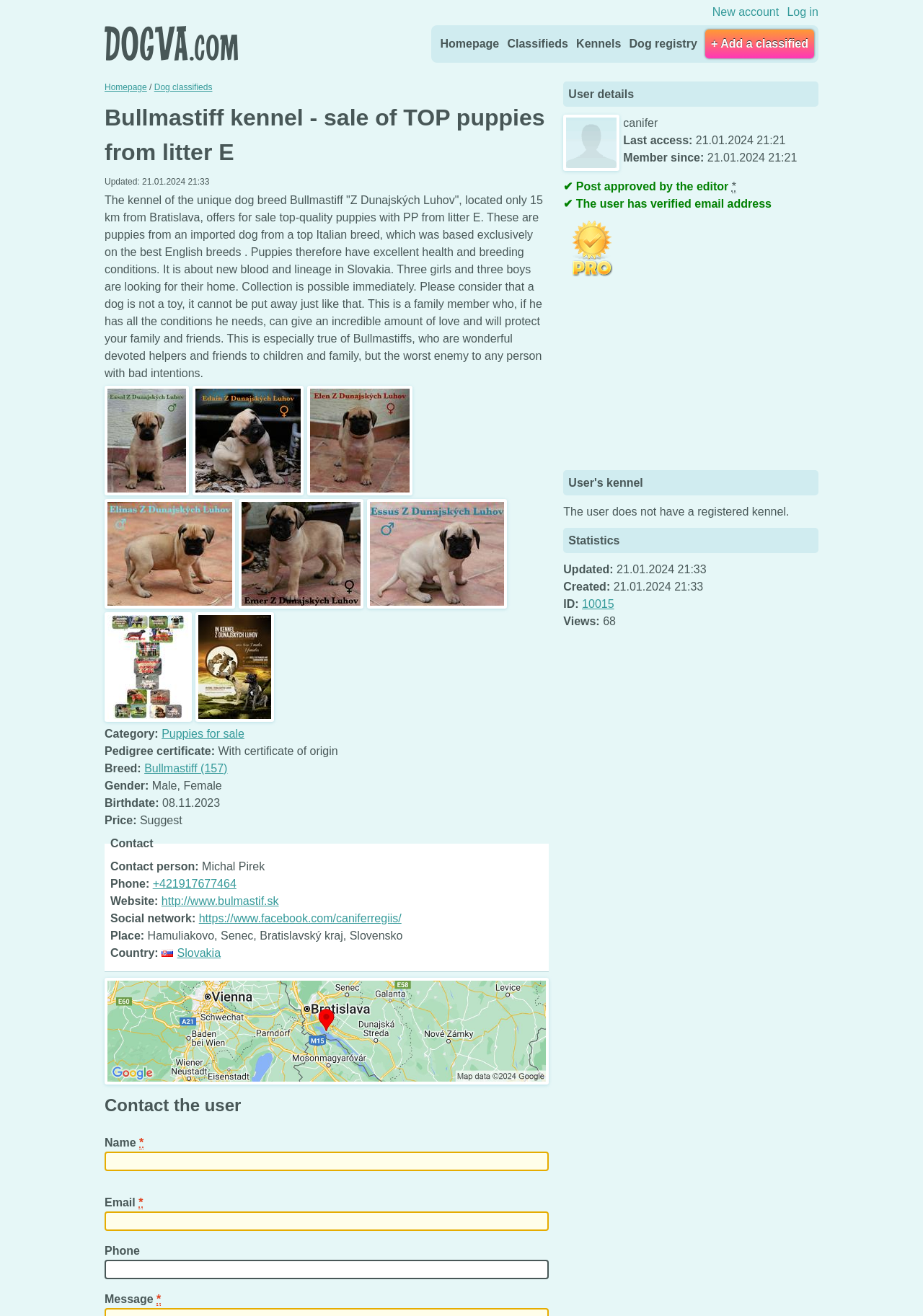Using the format (top-left x, top-left y, bottom-right x, bottom-right y), provide the bounding box coordinates for the described UI element. All values should be floating point numbers between 0 and 1: https://www.facebook.com/caniferregiis/

[0.215, 0.693, 0.435, 0.702]